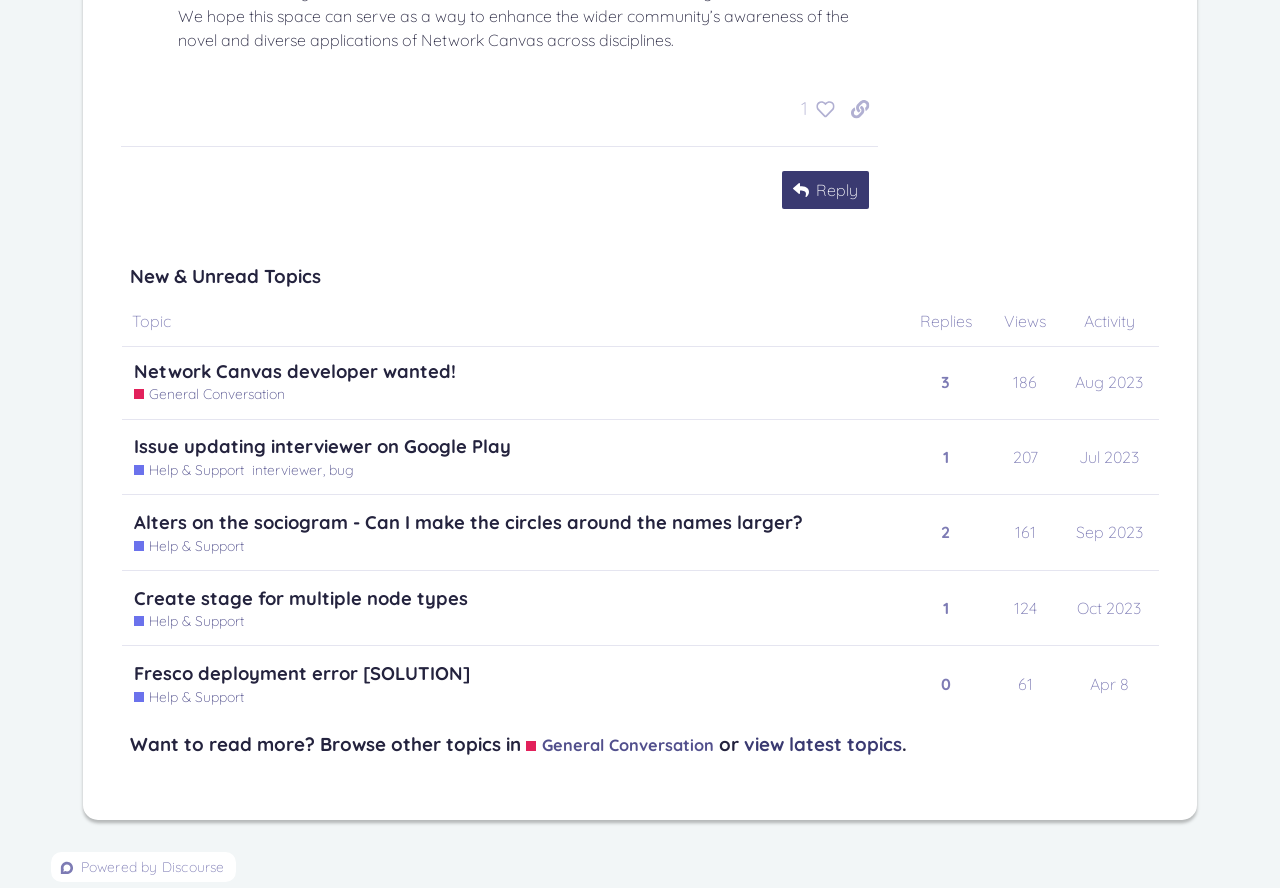Using the element description: "Powered by Discourse", determine the bounding box coordinates for the specified UI element. The coordinates should be four float numbers between 0 and 1, [left, top, right, bottom].

[0.04, 0.959, 0.184, 0.993]